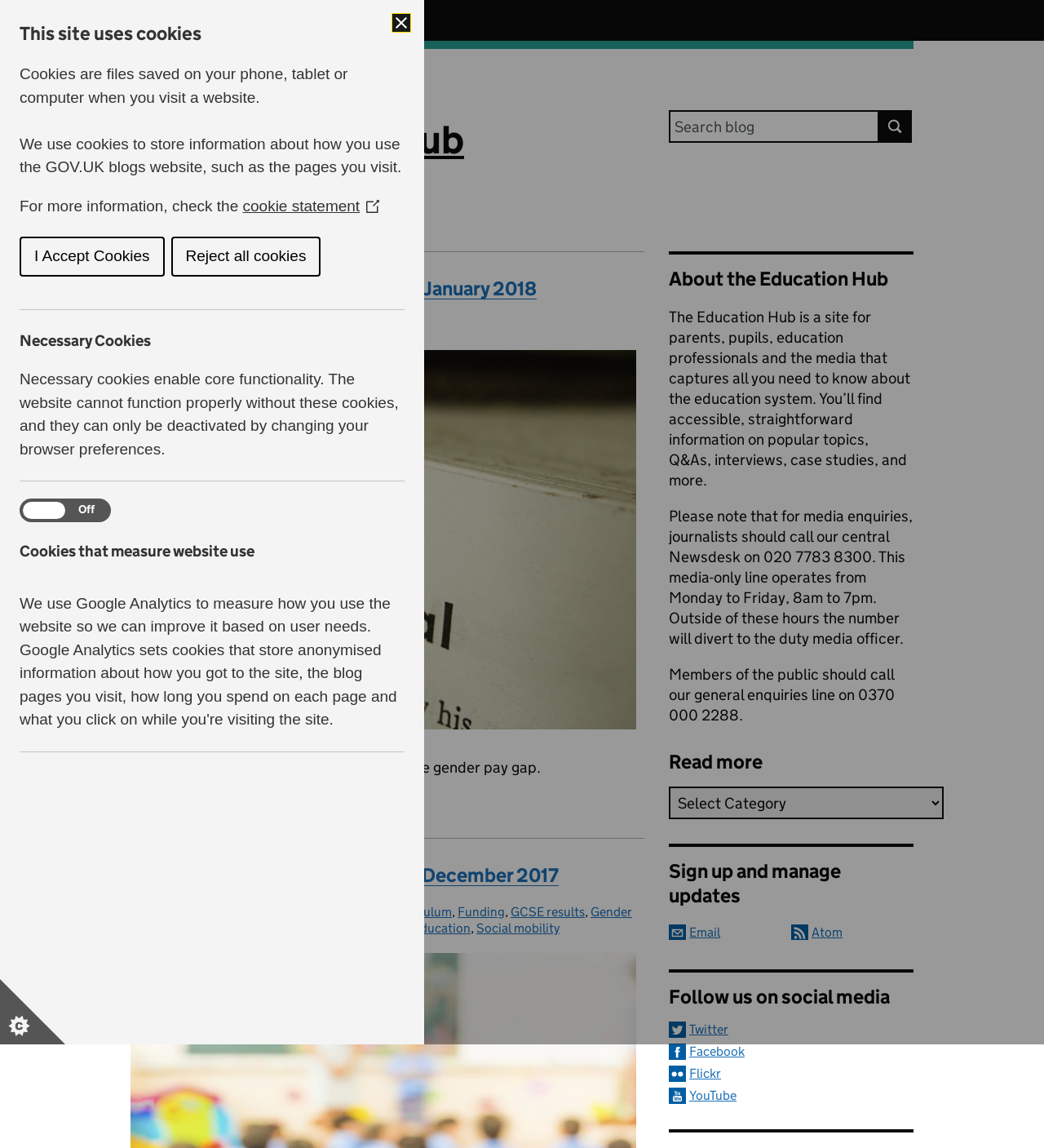What is the topic of the first article on the webpage?
Please elaborate on the answer to the question with detailed information.

The first article on the webpage is titled 'Education in the media: Monday 8 January 2018', and it discusses the gender pay gap. The article is categorized under 'Equalities' and 'Gender Pay Gap'.